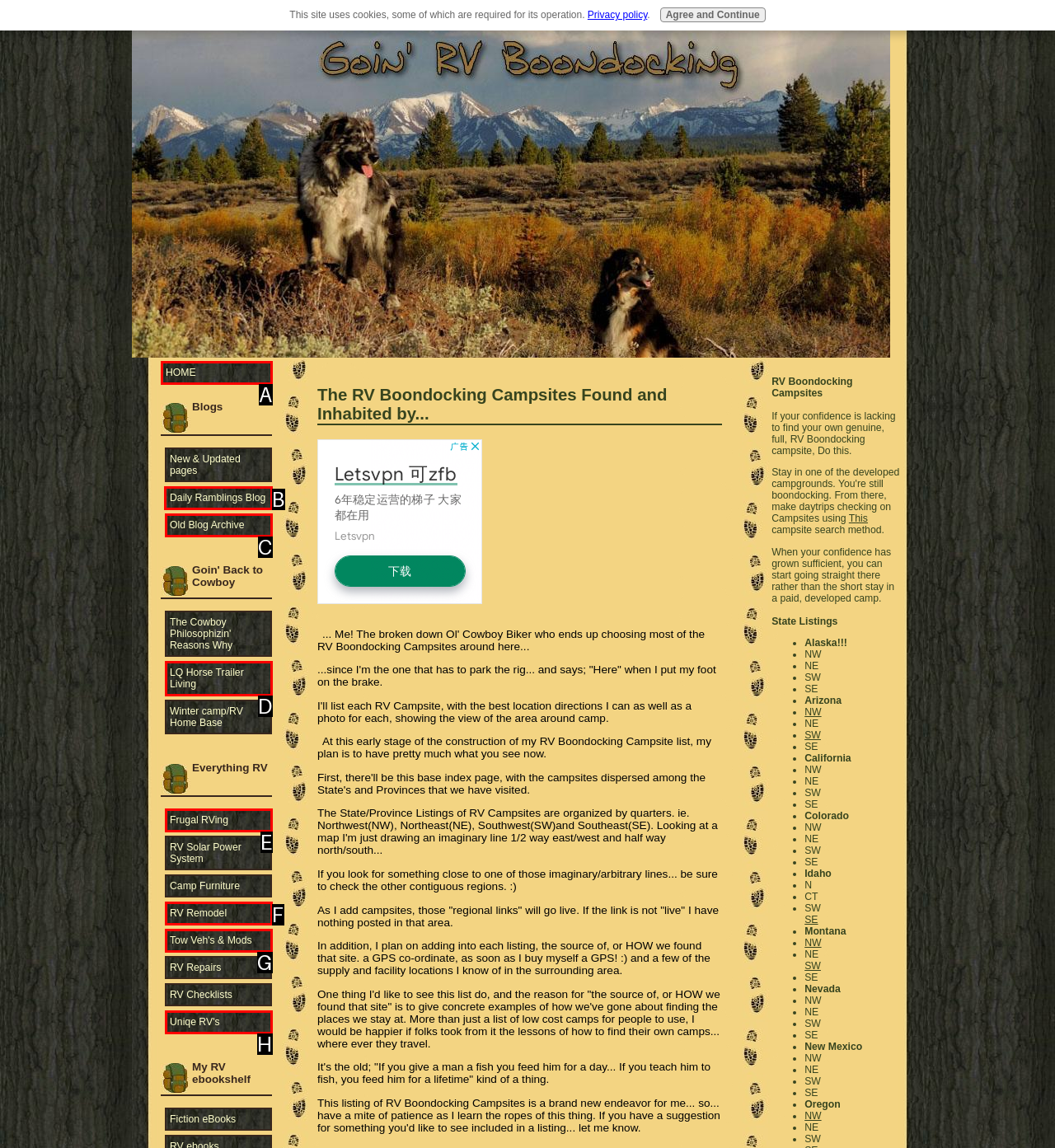Point out the letter of the HTML element you should click on to execute the task: Read the 'Daily Ramblings Blog'
Reply with the letter from the given options.

B